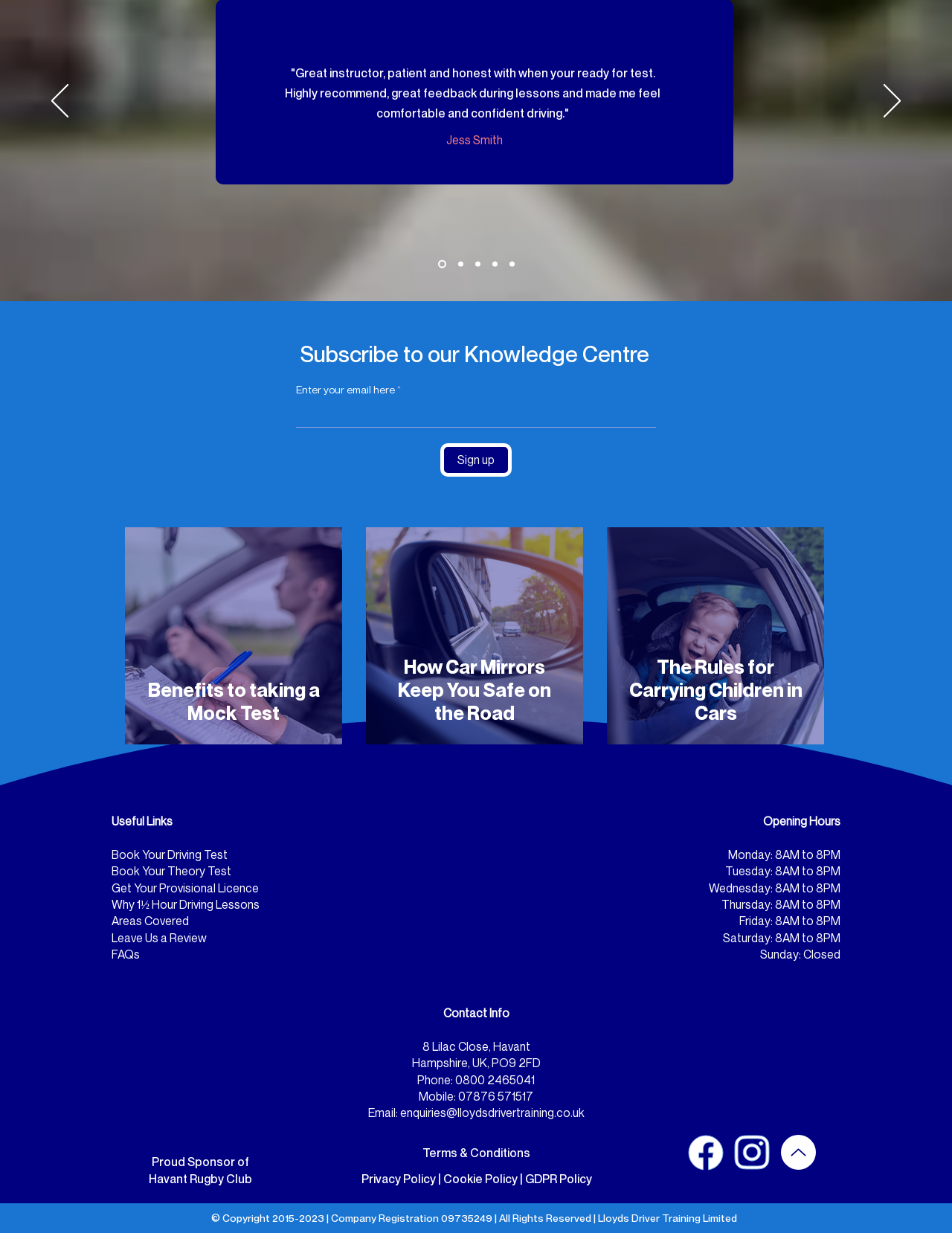What is the company's phone number?
Refer to the image and respond with a one-word or short-phrase answer.

0800 2465041